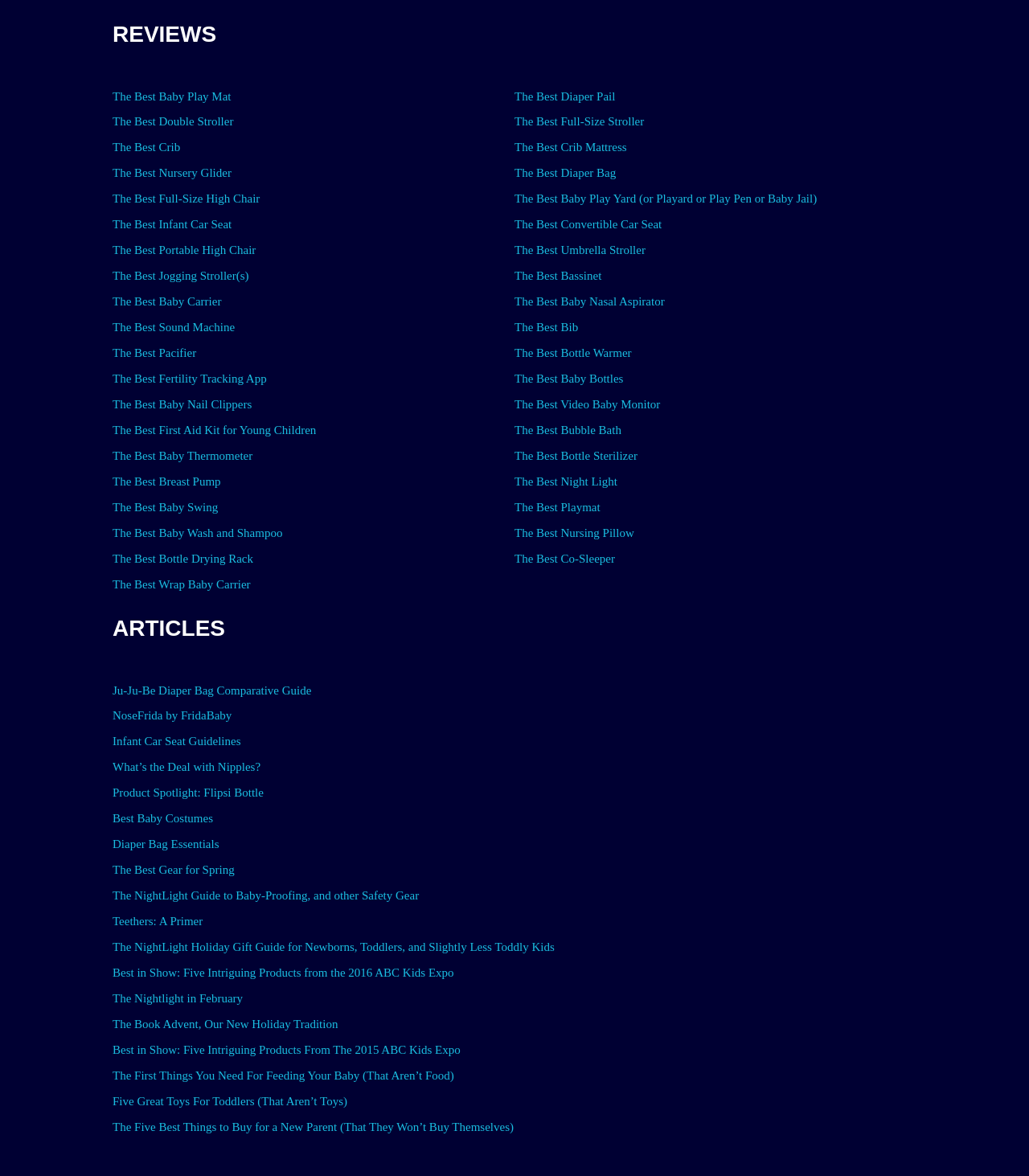Please identify the bounding box coordinates of the area I need to click to accomplish the following instruction: "Check out 'The Best Breast Pump'".

[0.109, 0.397, 0.215, 0.422]